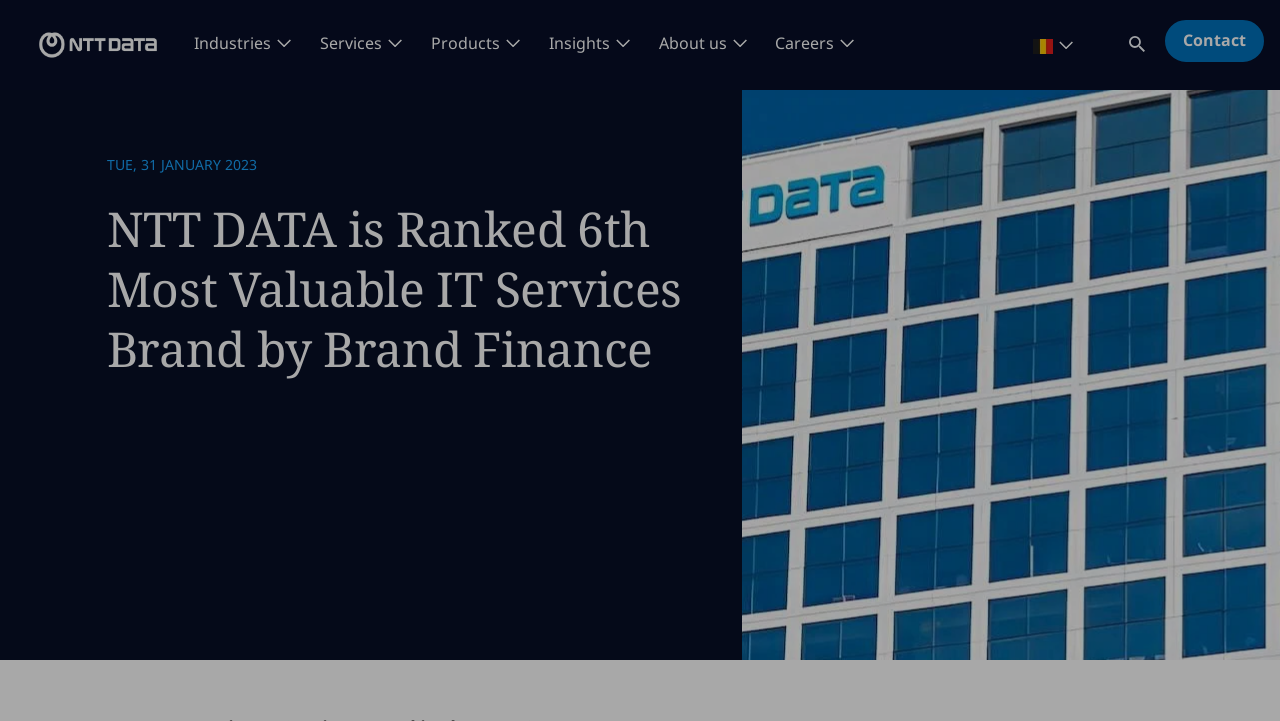Pinpoint the bounding box coordinates of the clickable area necessary to execute the following instruction: "Expand the Industries menu". The coordinates should be given as four float numbers between 0 and 1, namely [left, top, right, bottom].

[0.152, 0.047, 0.228, 0.075]